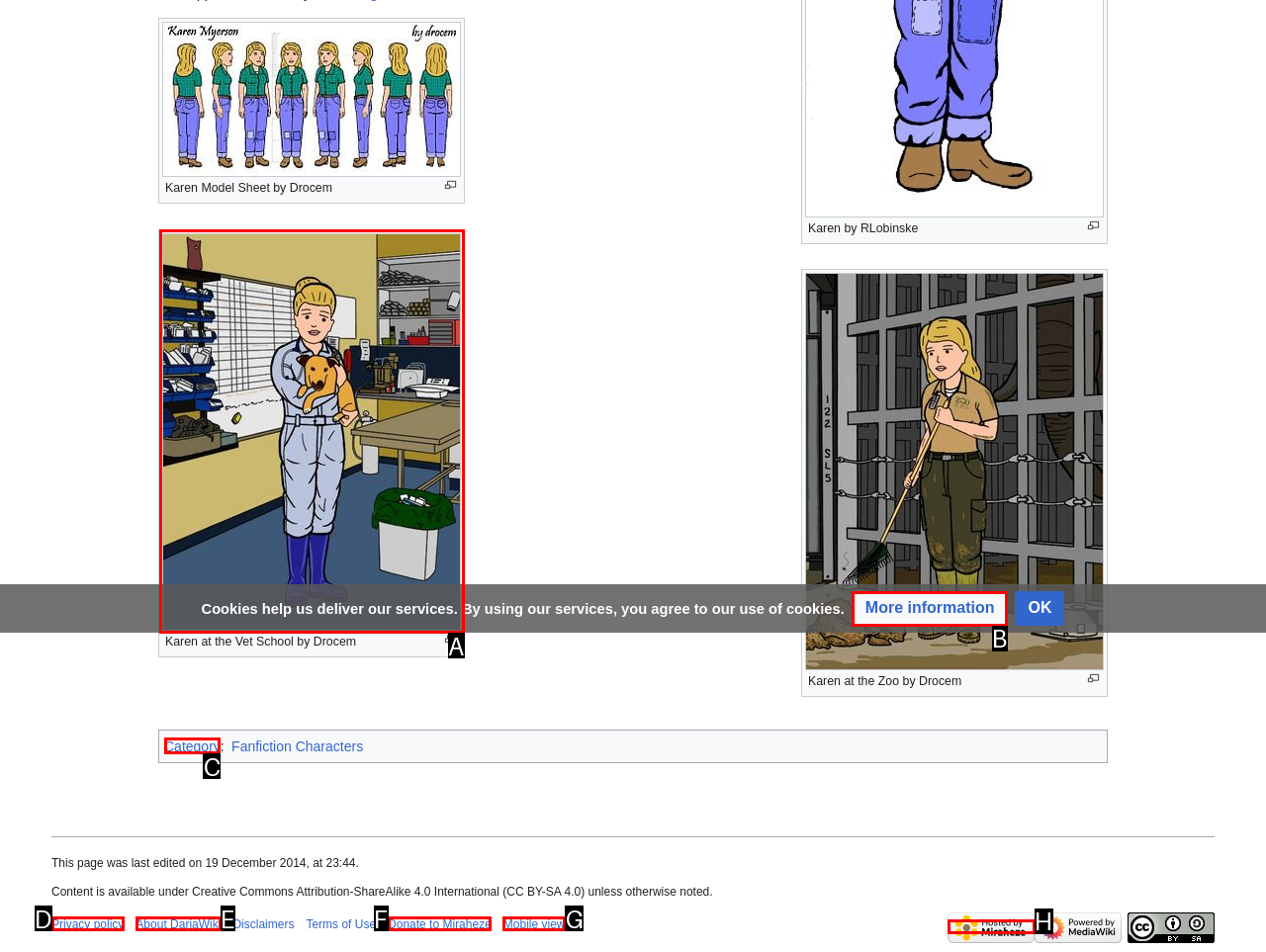Choose the UI element that best aligns with the description: About DariaWiki
Respond with the letter of the chosen option directly.

E